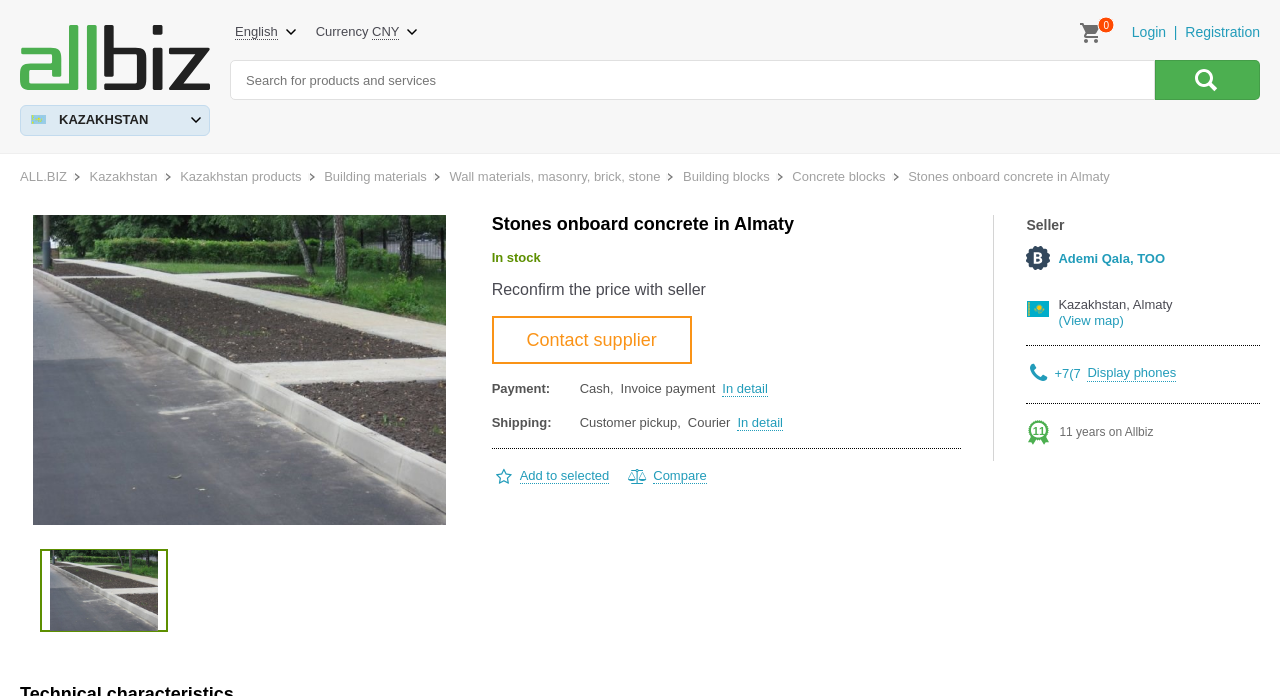Provide the bounding box coordinates for the UI element described in this sentence: "Building blocks". The coordinates should be four float values between 0 and 1, i.e., [left, top, right, bottom].

[0.534, 0.243, 0.601, 0.265]